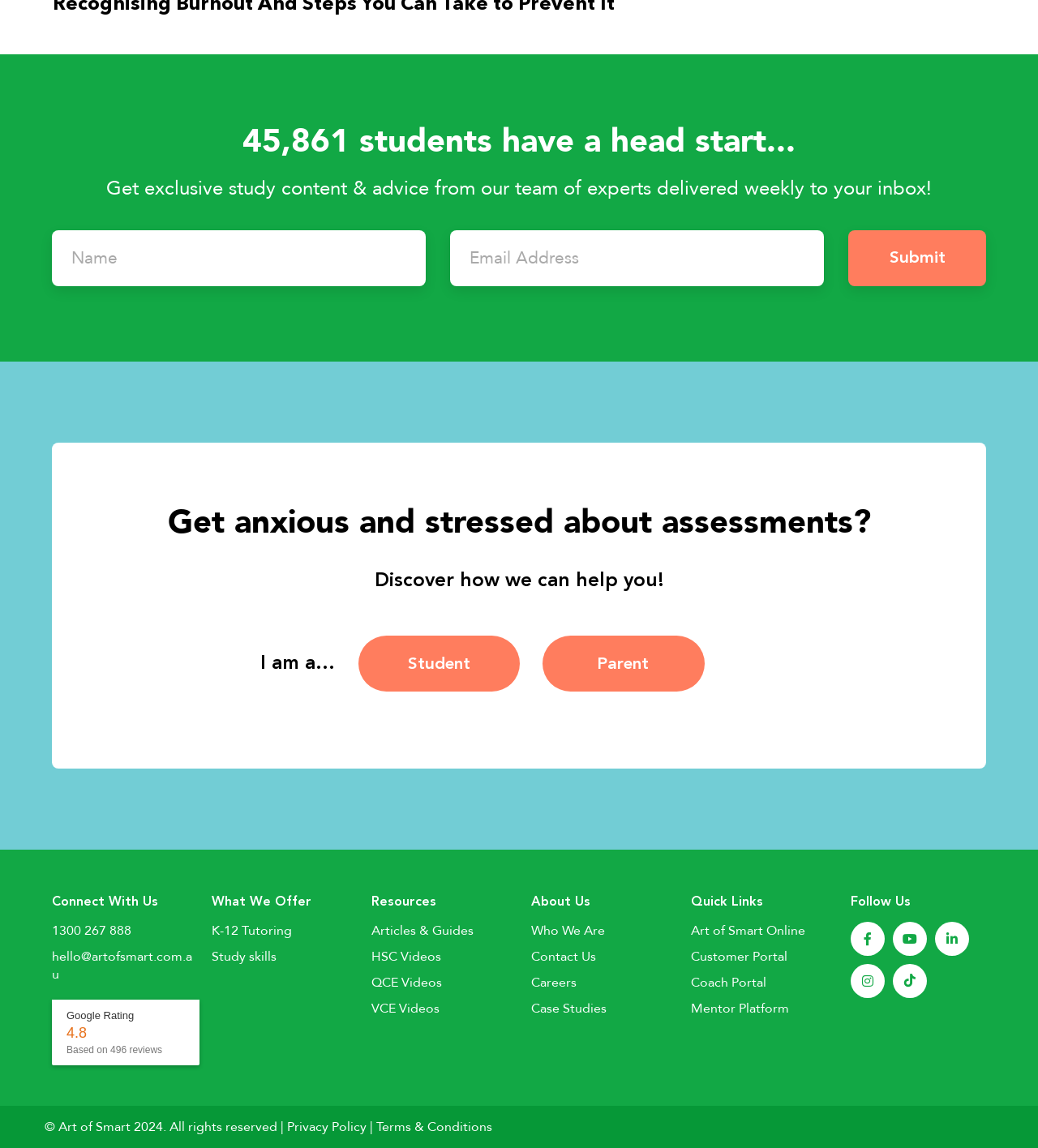What social media platforms can users follow the website on?
Answer with a single word or phrase, using the screenshot for reference.

Facebook, Twitter, LinkedIn, Instagram